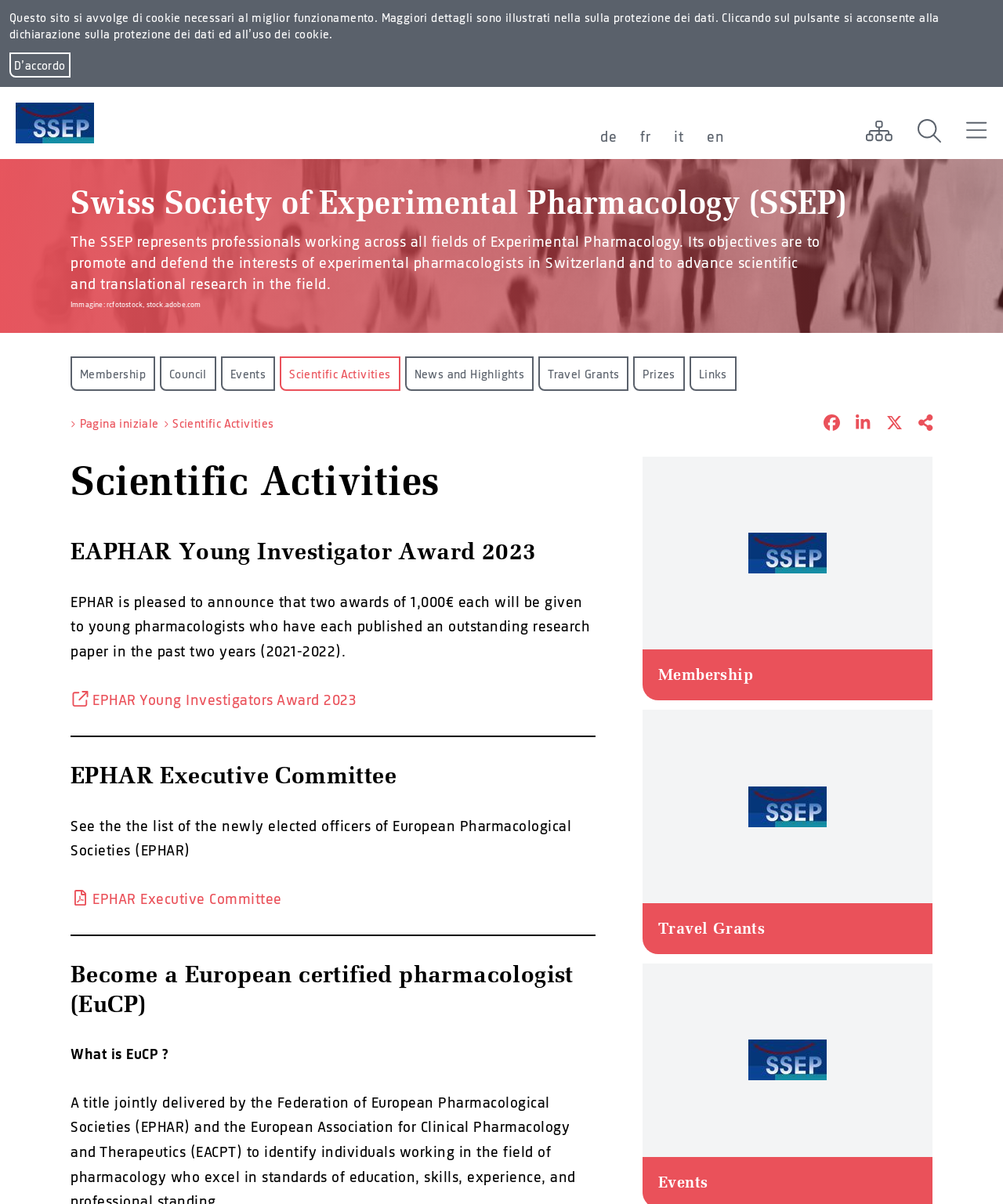Provide your answer to the question using just one word or phrase: How many languages can the webpage be translated to?

Four